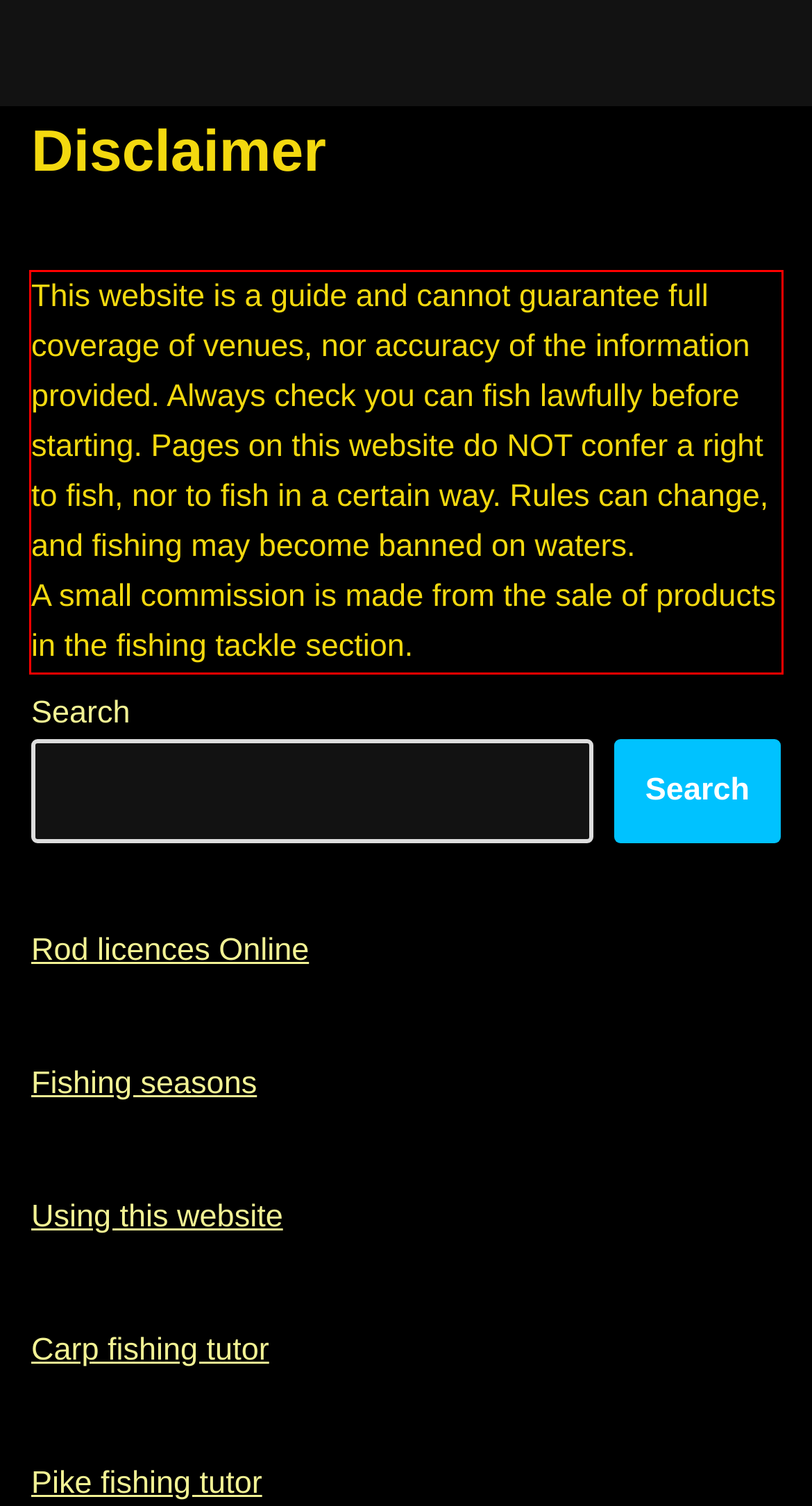Look at the provided screenshot of the webpage and perform OCR on the text within the red bounding box.

This website is a guide and cannot guarantee full coverage of venues, nor accuracy of the information provided. Always check you can fish lawfully before starting. Pages on this website do NOT confer a right to fish, nor to fish in a certain way. Rules can change, and fishing may become banned on waters. A small commission is made from the sale of products in the fishing tackle section.